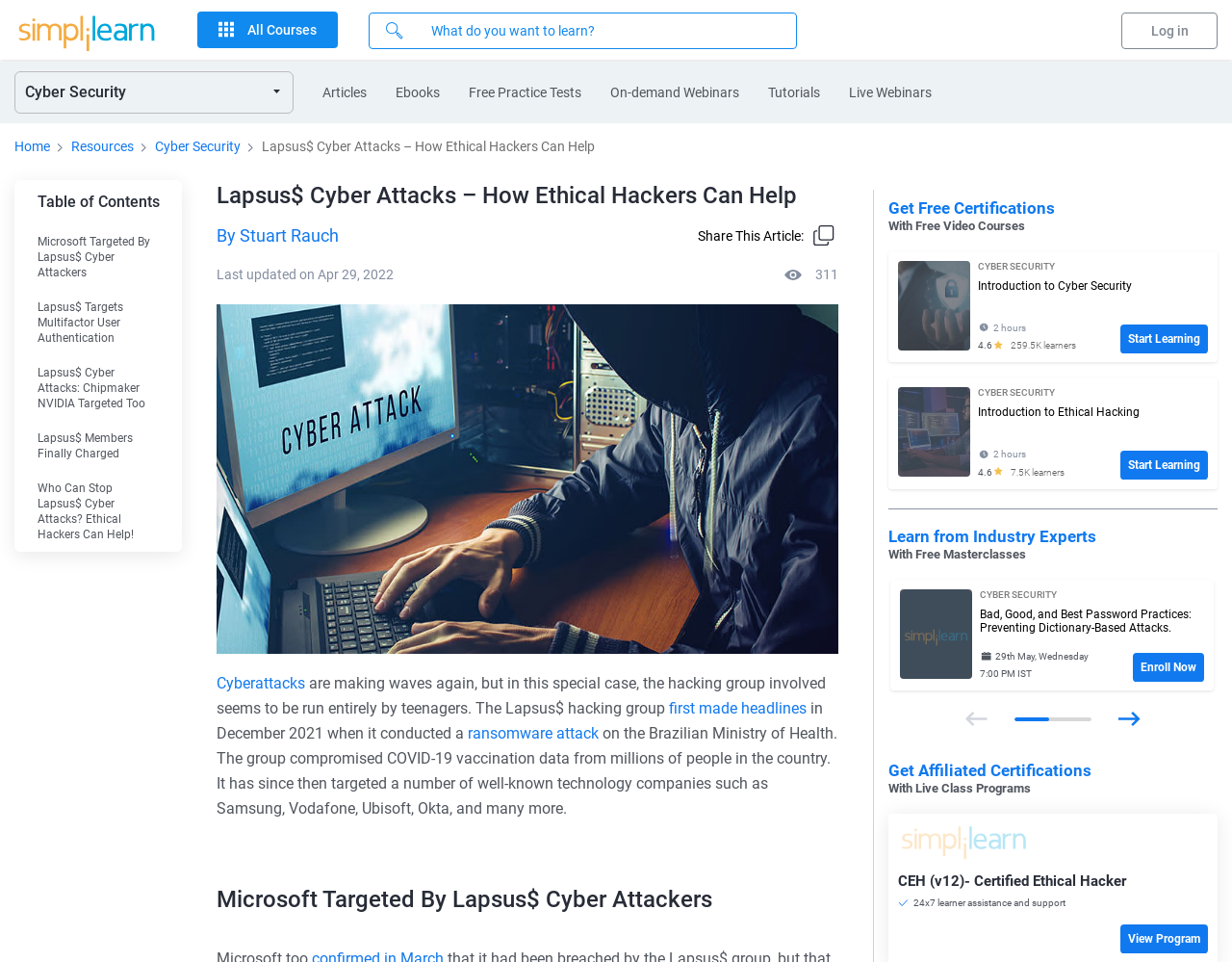Ascertain the bounding box coordinates for the UI element detailed here: "parent_node: Share This Article: title="Copy"". The coordinates should be provided as [left, top, right, bottom] with each value being a float between 0 and 1.

[0.659, 0.232, 0.68, 0.26]